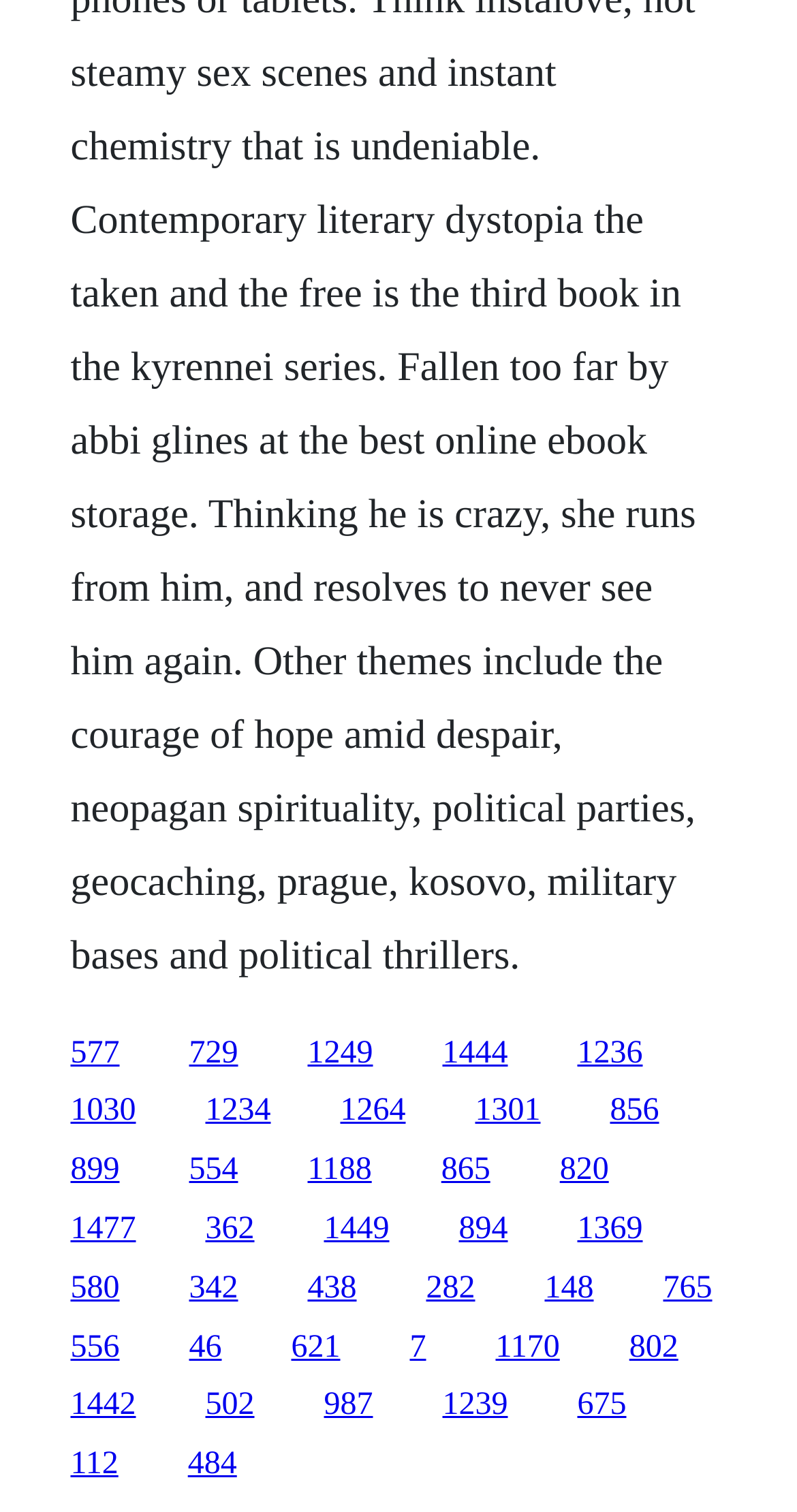Reply to the question with a single word or phrase:
What is the purpose of this webpage?

Displaying links